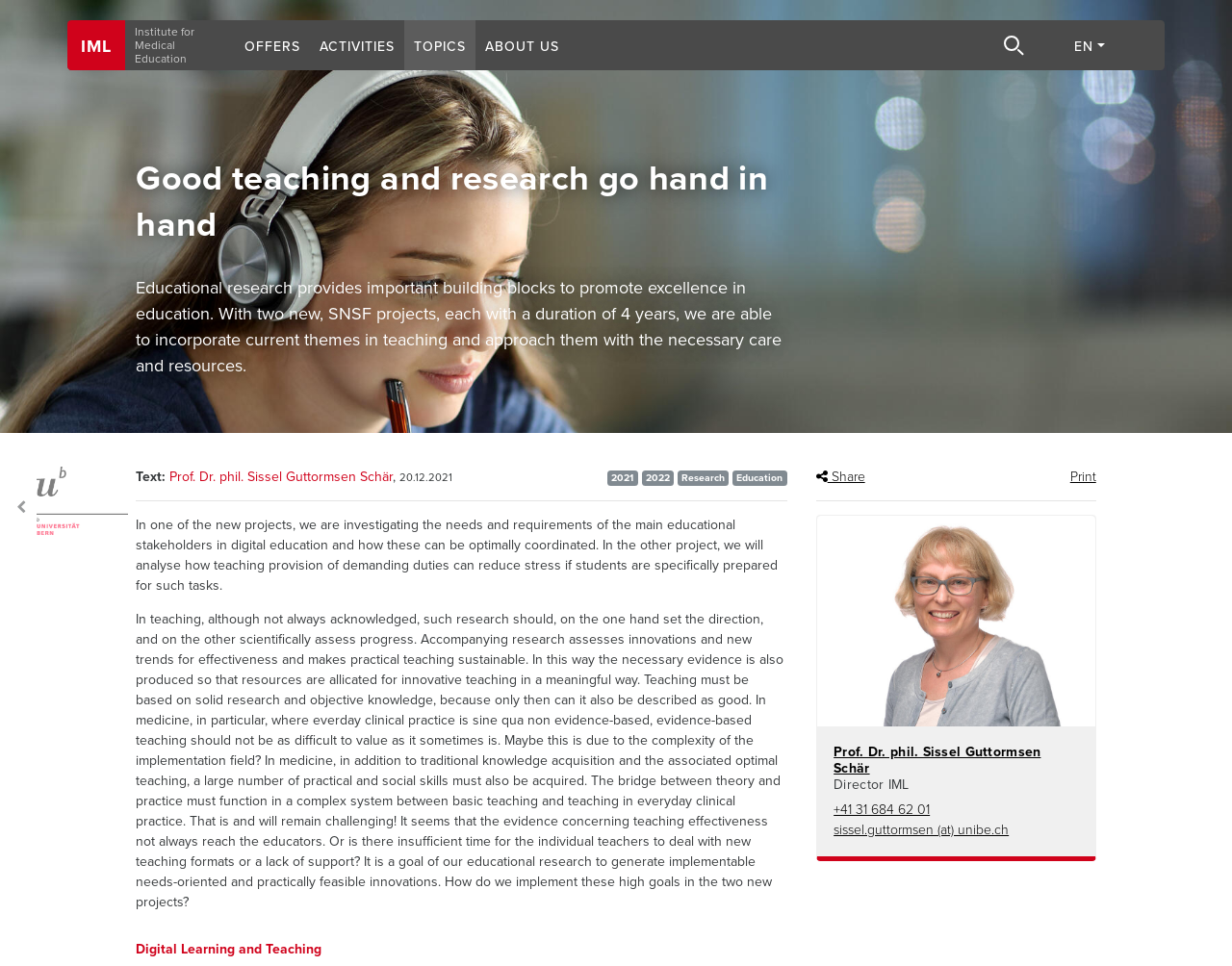Offer an extensive depiction of the webpage and its key elements.

The webpage is about the Institute for Medical Education (IML) and its focus on good teaching and research. At the top left, there is a link to the "PORTAL UNIBE" with an accompanying image. Below this, there are several links to different sections of the website, including "OFFERS", "ACTIVITIES", "TOPICS", and "ABOUT US". 

To the right of these links, there is a search bar with a "Search" button and an image of a magnifying glass. Next to the search bar, there is a link to switch the language to English.

The main content of the webpage is divided into two sections. The first section has a heading that reads "Good teaching and research go hand in hand". Below this, there is a paragraph of text that discusses the importance of educational research in promoting excellence in education. The text also mentions two new projects that will incorporate current themes in teaching.

Below this paragraph, there are several links to related topics, including "Prof. Dr. phil. Sissel Guttormsen Schär", "2021", "2022", "Research", and "Education". There is also a separator line that divides the content into two sections.

The second section of the main content discusses the two new projects in more detail. The first project investigates the needs and requirements of educational stakeholders in digital education, while the second project analyzes how teaching provision can reduce stress for students. The text also discusses the importance of evidence-based teaching and the challenges of implementing innovative teaching methods.

At the bottom of the webpage, there are several buttons and links, including a "Share" button, a "Print" link, and a separator line. Below this, there is a section with the heading "Prof. Dr. phil. Sissel Guttormsen Schär Director IML", which includes links to her contact information and email address.